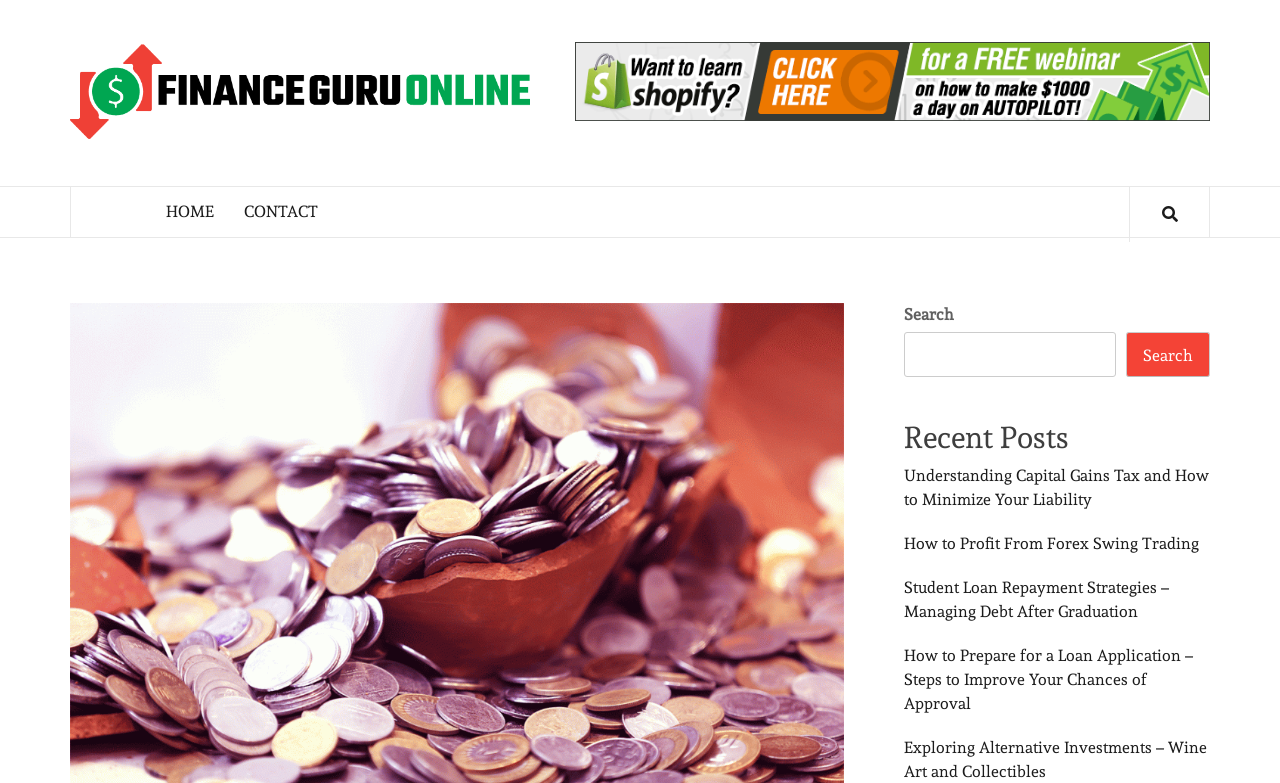Determine the bounding box coordinates for the element that should be clicked to follow this instruction: "go to finance guru online homepage". The coordinates should be given as four float numbers between 0 and 1, in the format [left, top, right, bottom].

[0.055, 0.054, 0.414, 0.183]